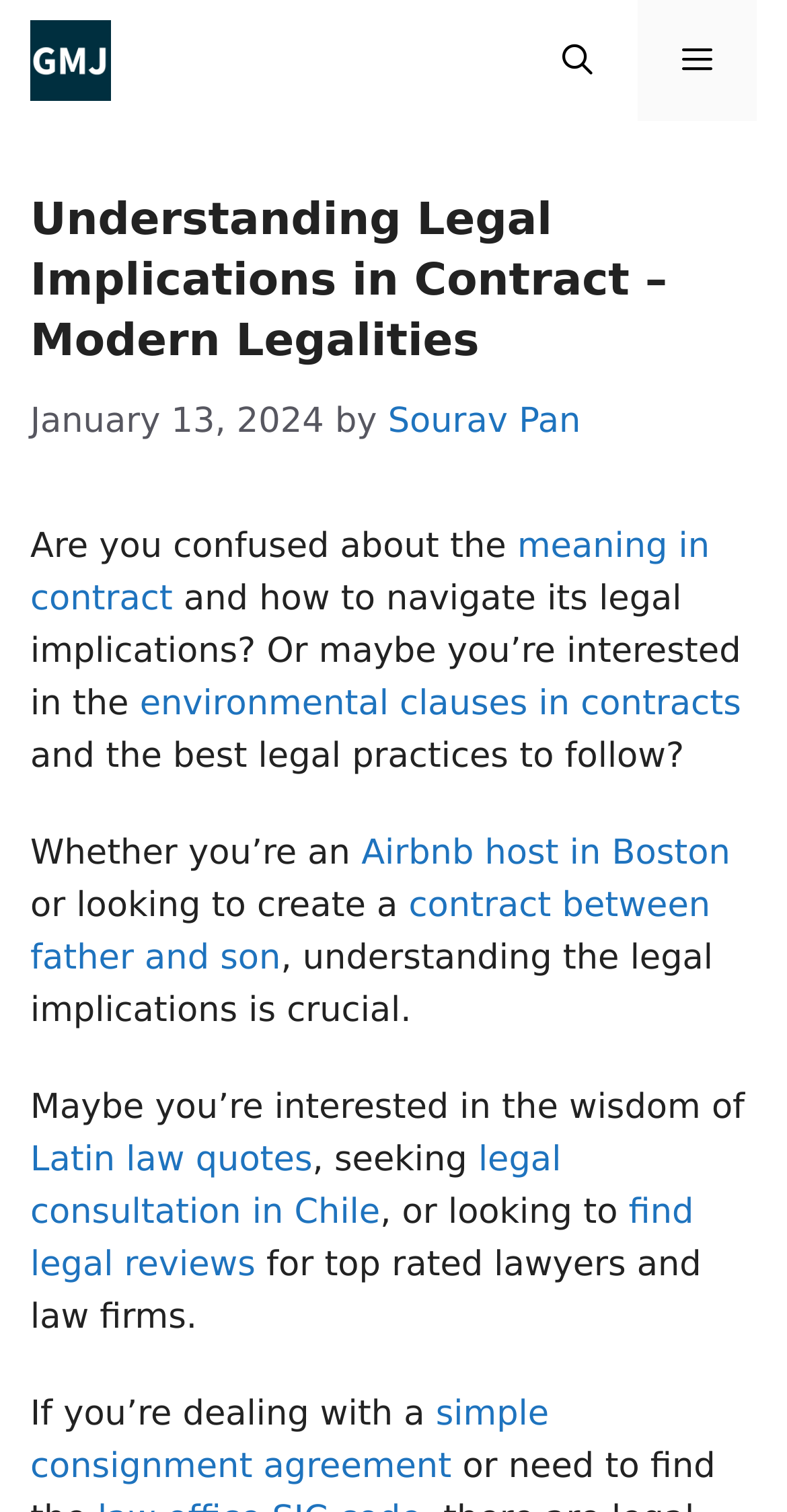Please locate the bounding box coordinates for the element that should be clicked to achieve the following instruction: "Click on the GetMicrobiologyJobs logo". Ensure the coordinates are given as four float numbers between 0 and 1, i.e., [left, top, right, bottom].

[0.038, 0.013, 0.141, 0.067]